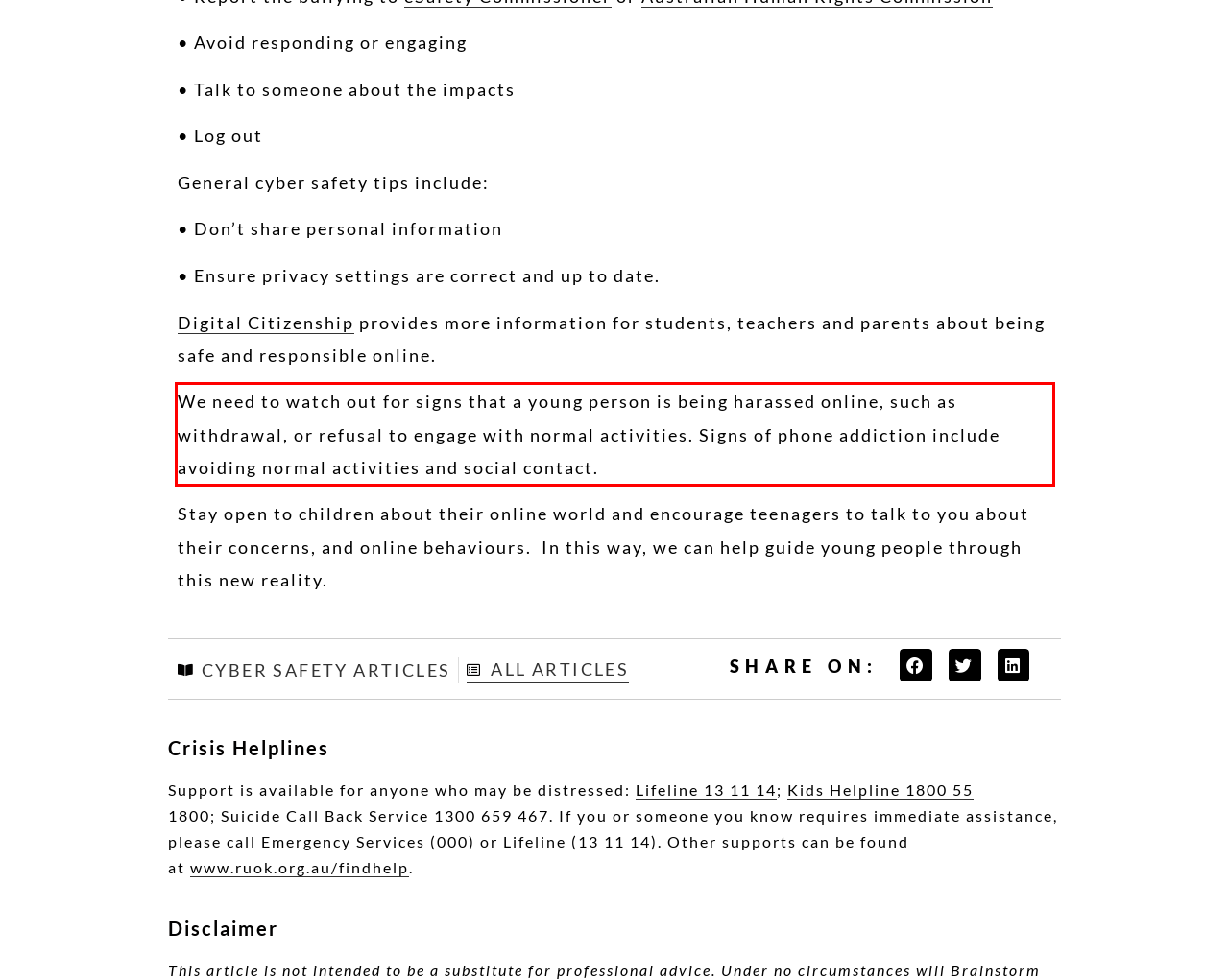With the given screenshot of a webpage, locate the red rectangle bounding box and extract the text content using OCR.

We need to watch out for signs that a young person is being harassed online, such as withdrawal, or refusal to engage with normal activities. Signs of phone addiction include avoiding normal activities and social contact.